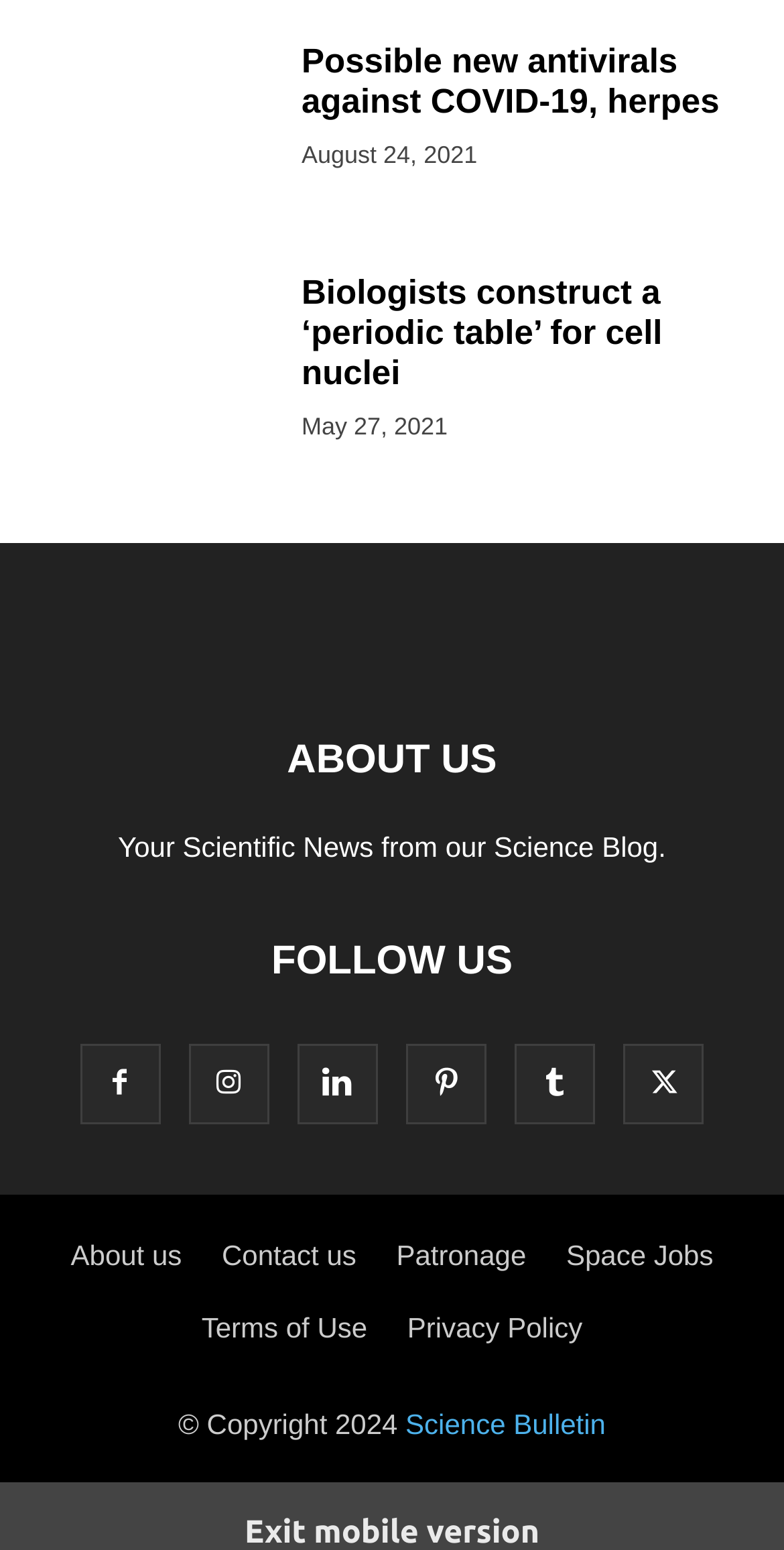Determine the bounding box coordinates of the area to click in order to meet this instruction: "Read about possible new antivirals against COVID-19, herpes".

[0.038, 0.028, 0.346, 0.144]